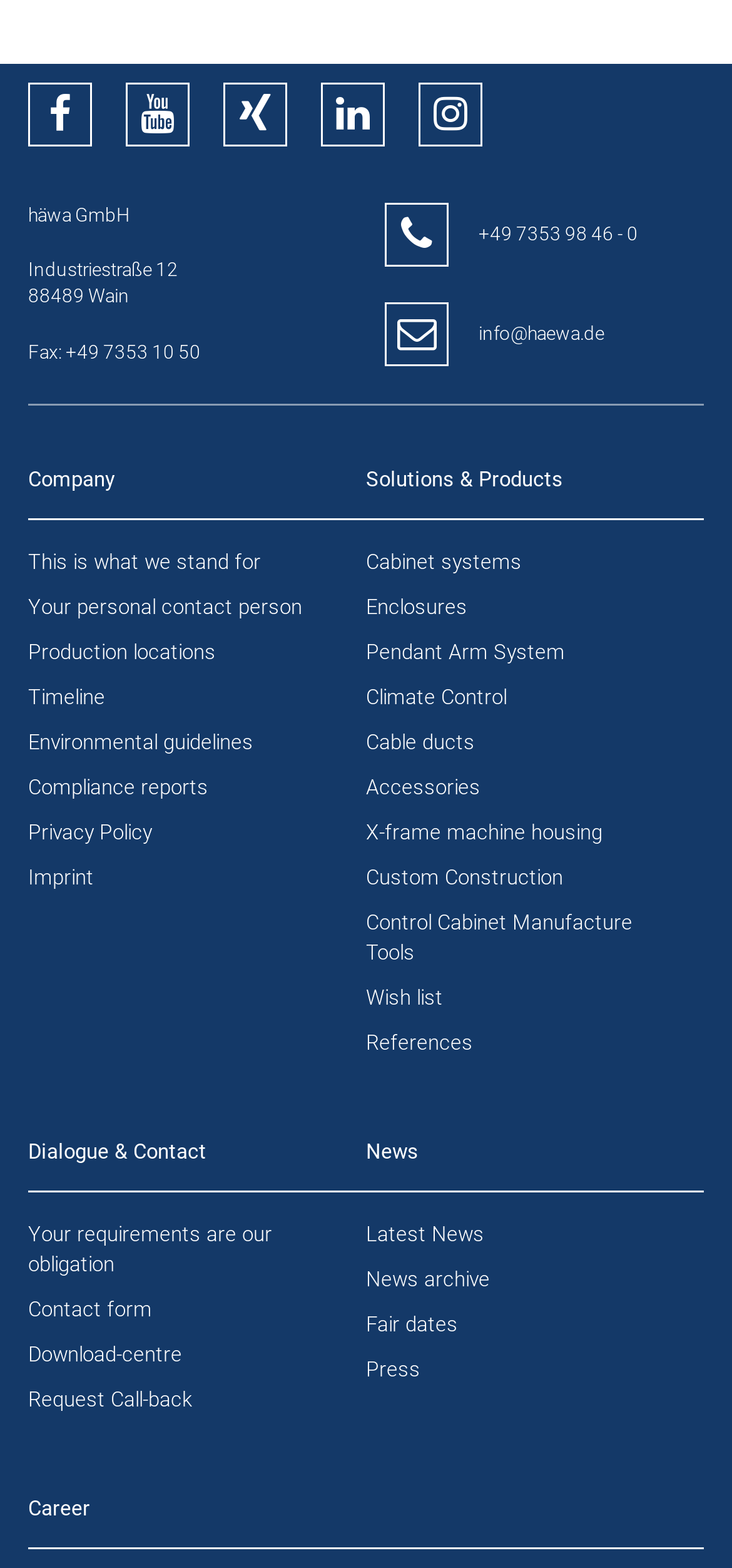Answer the question with a single word or phrase: 
What is the phone number?

+49 7353 98 46 - 0